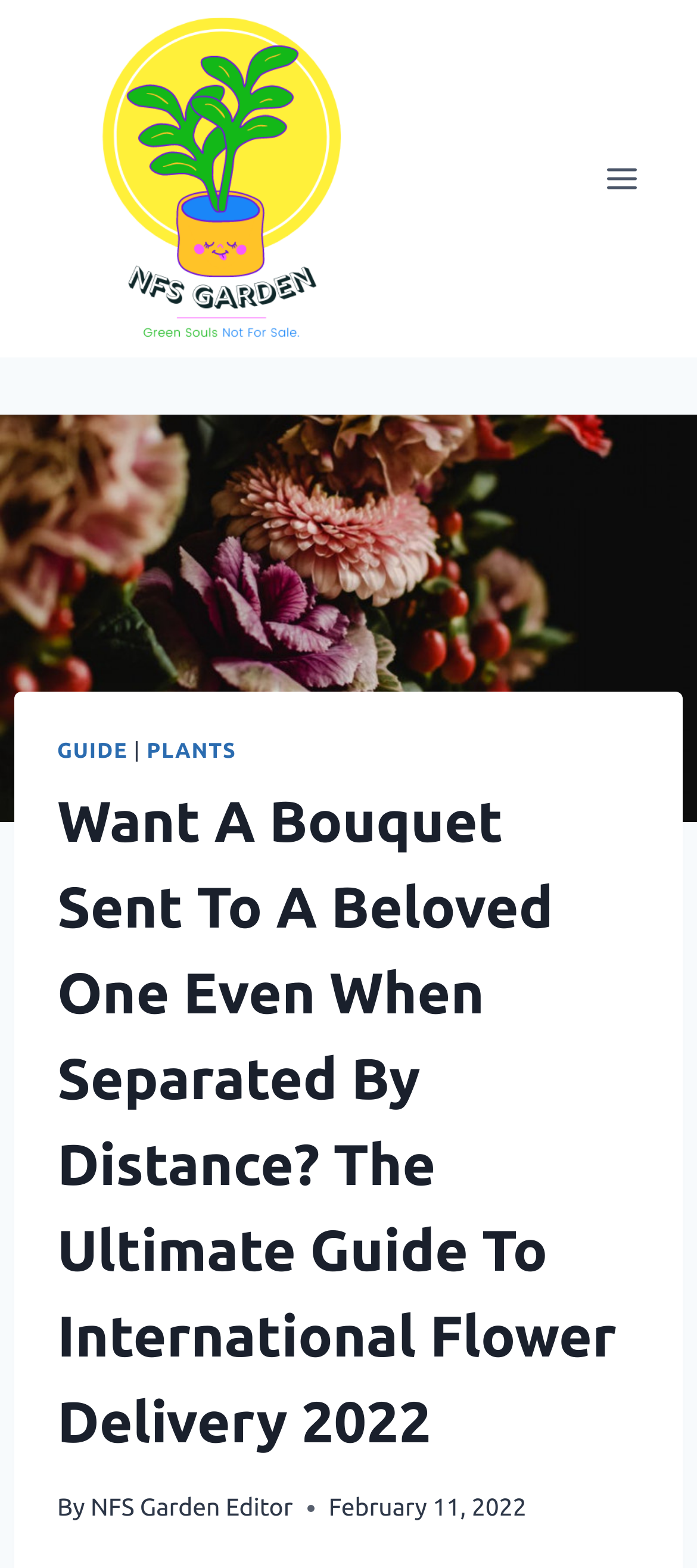What is the topic of the guide?
Using the details from the image, give an elaborate explanation to answer the question.

I found the topic of the guide by reading the heading of the webpage, which says 'Want A Bouquet Sent To A Beloved One Even When Separated By Distance? The Ultimate Guide To International Flower Delivery 2022'.